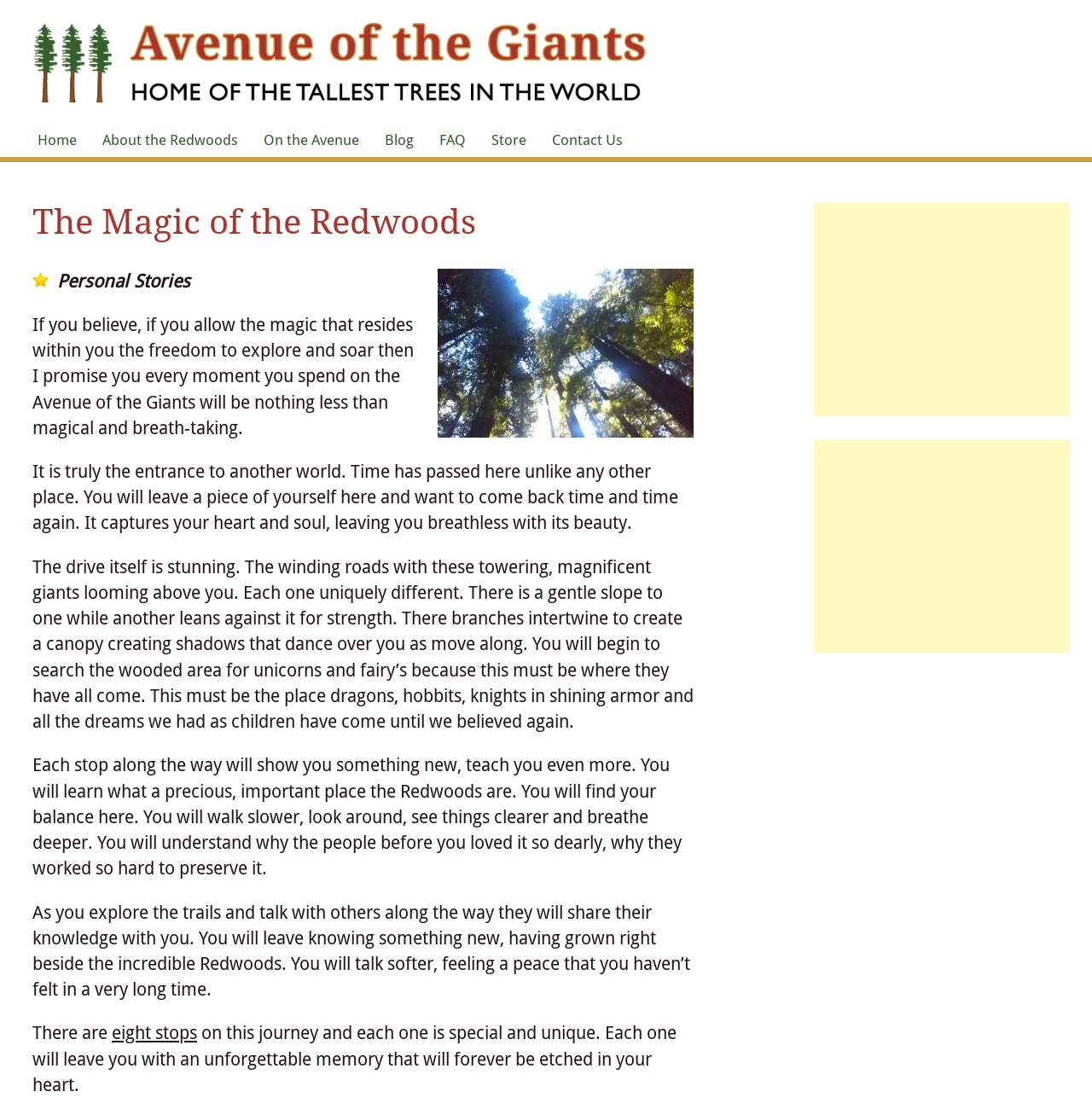Bounding box coordinates are specified in the format (top-left x, top-left y, bottom-right x, bottom-right y). All values are floating point numbers bounded between 0 and 1. Please provide the bounding box coordinate of the region this sentence describes: Store

[0.436, 0.11, 0.488, 0.142]